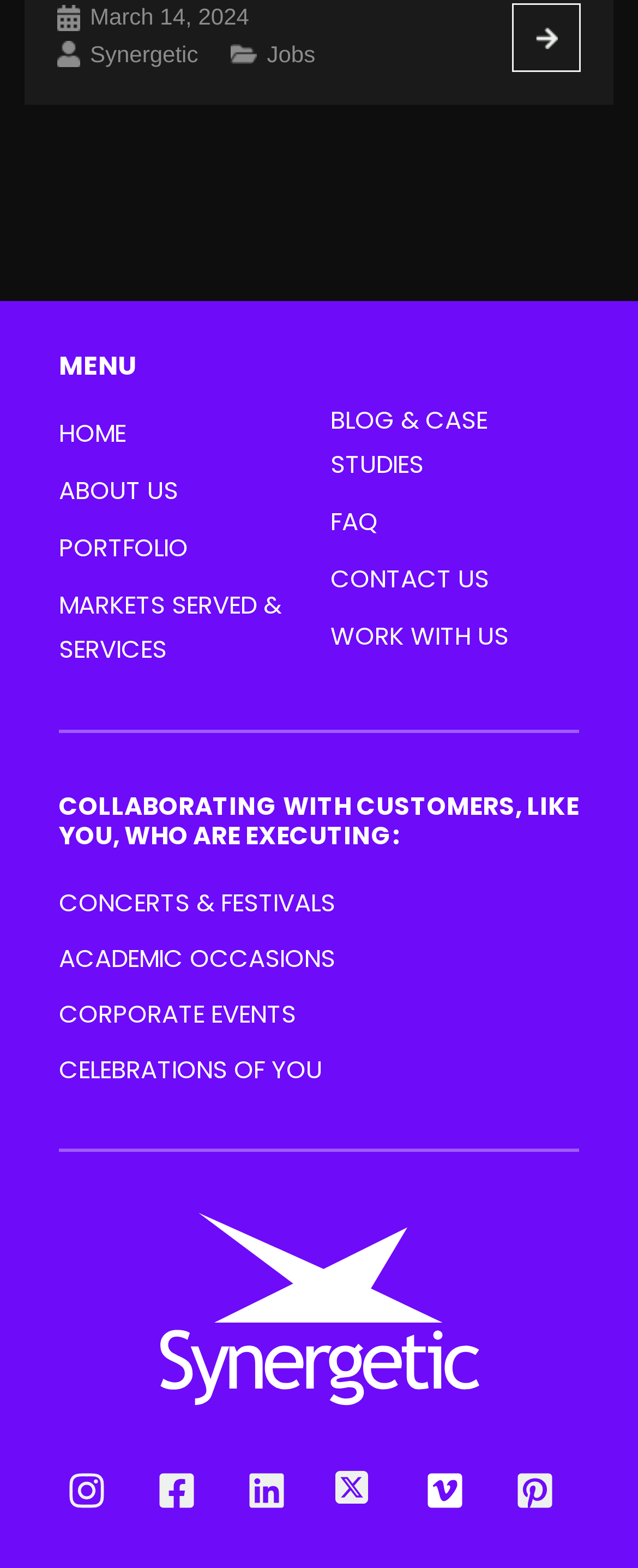How many images are present at the bottom of the webpage?
Please respond to the question thoroughly and include all relevant details.

The images are located at the bottom of the webpage and are part of the links with no text. Counting these images gives a total of 7 images.